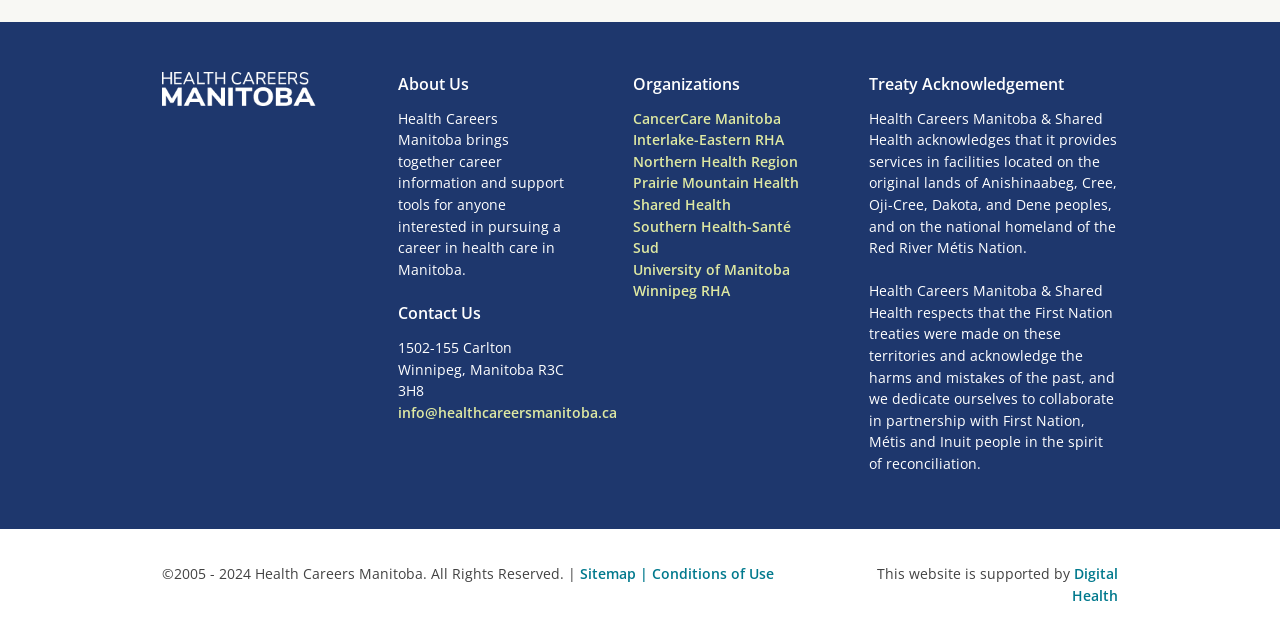Use a single word or phrase to answer the question: What is the name of the organization?

Health Careers Manitoba